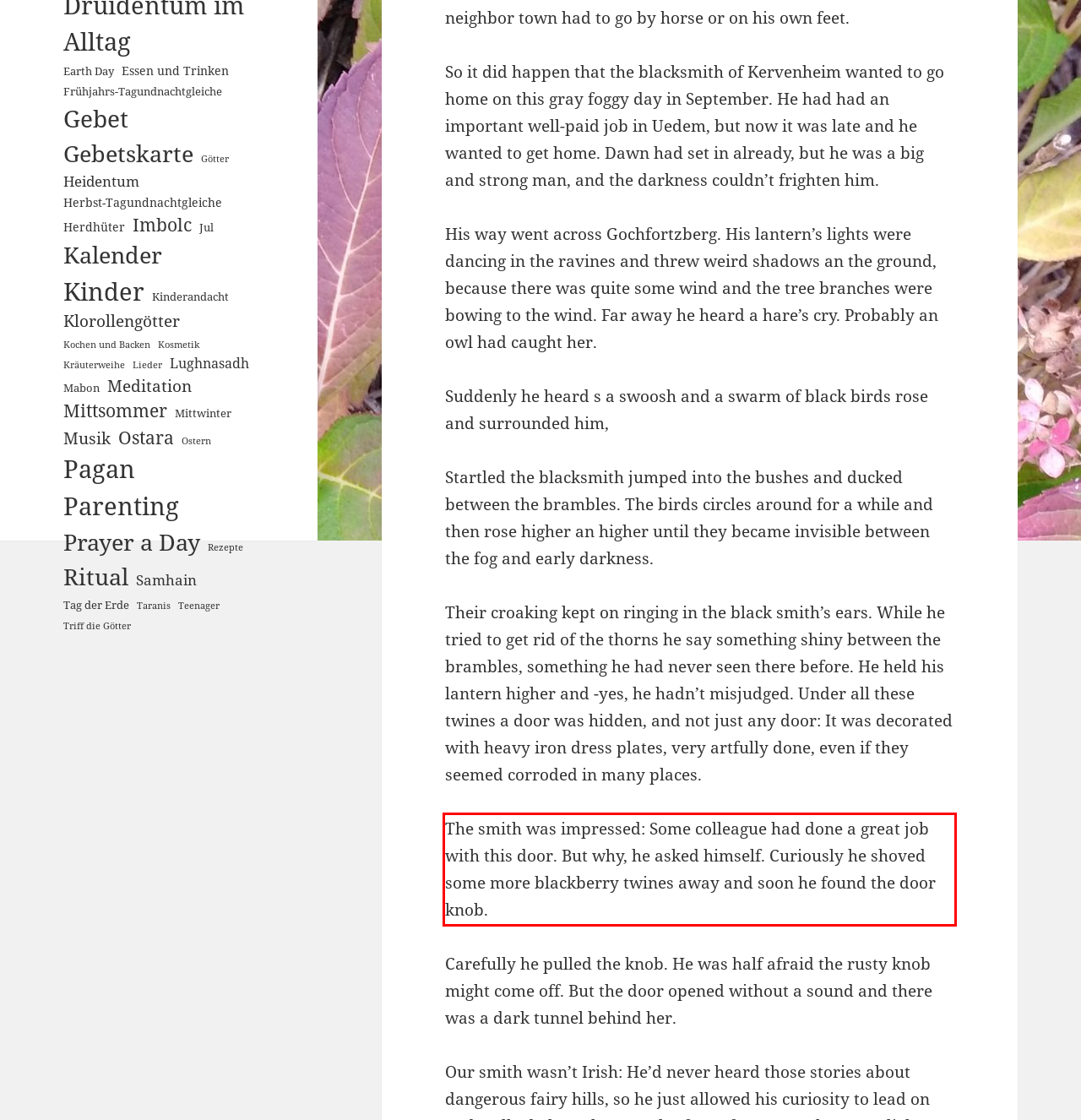Analyze the webpage screenshot and use OCR to recognize the text content in the red bounding box.

The smith was impressed: Some colleague had done a great job with this door. But why, he asked himself. Curiously he shoved some more blackberry twines away and soon he found the door knob.